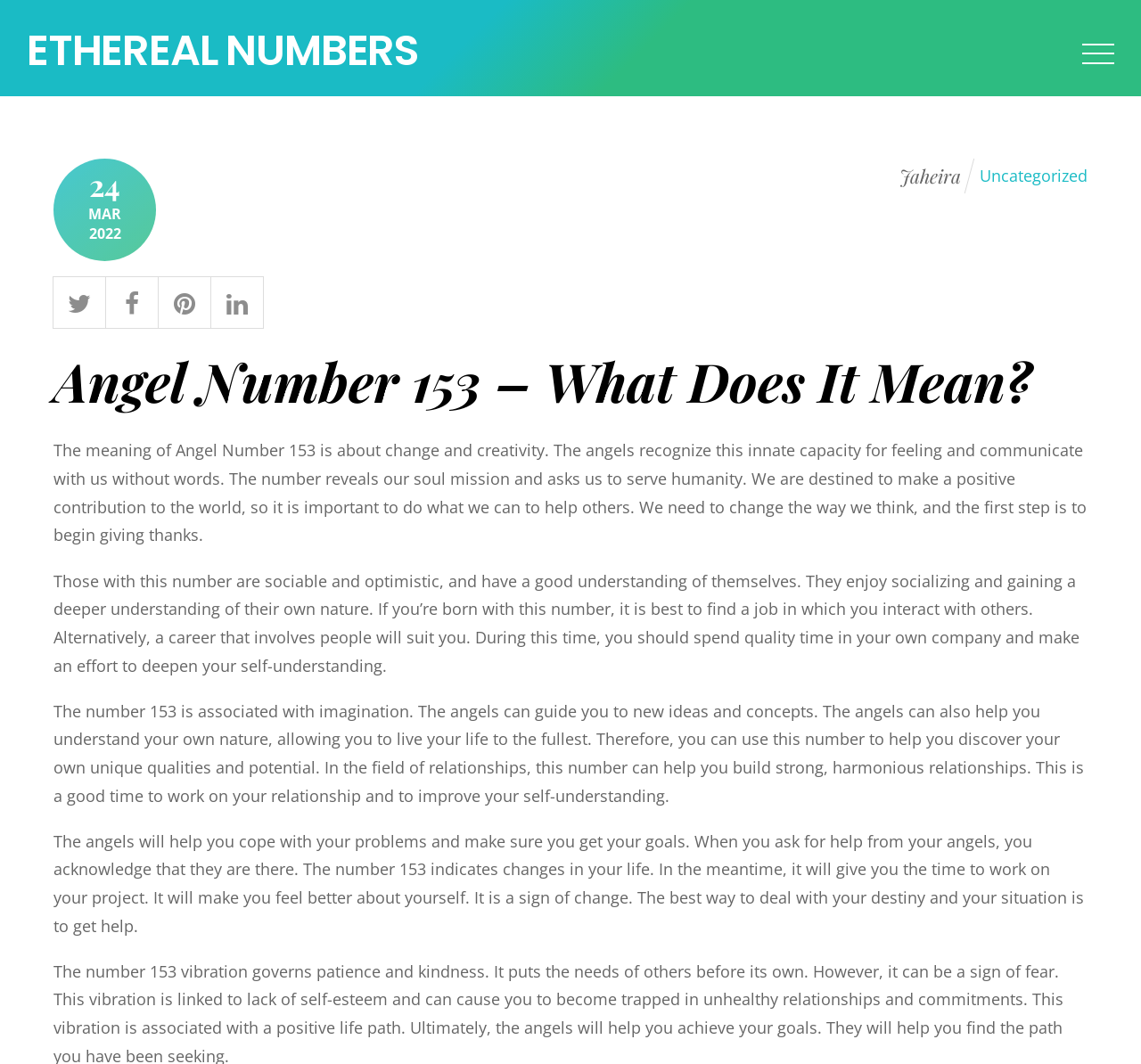Utilize the details in the image to thoroughly answer the following question: What can the number 153 help with in relationships?

The webpage states that the number 153 can help build strong, harmonious relationships. It can guide us to understand our own nature, allowing us to live our life to the fullest and improve our relationships.